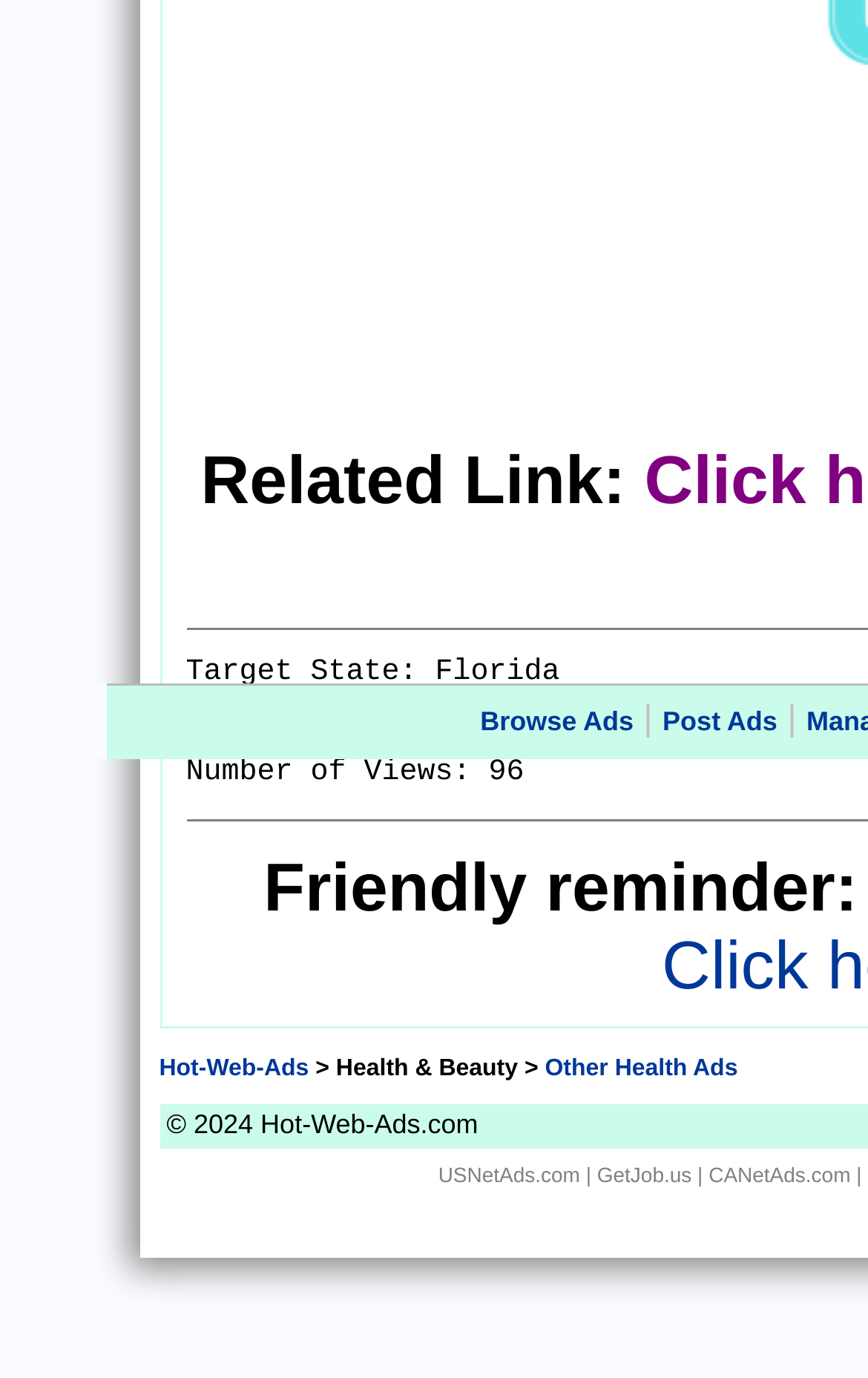How many links are there at the bottom of the webpage?
Using the image as a reference, answer the question in detail.

There are four links at the bottom of the webpage, namely 'USNetAds.com', 'GetJob.us', 'CANetAds.com', and 'Hot-Web-Ads.com', which are separated by '|' characters.